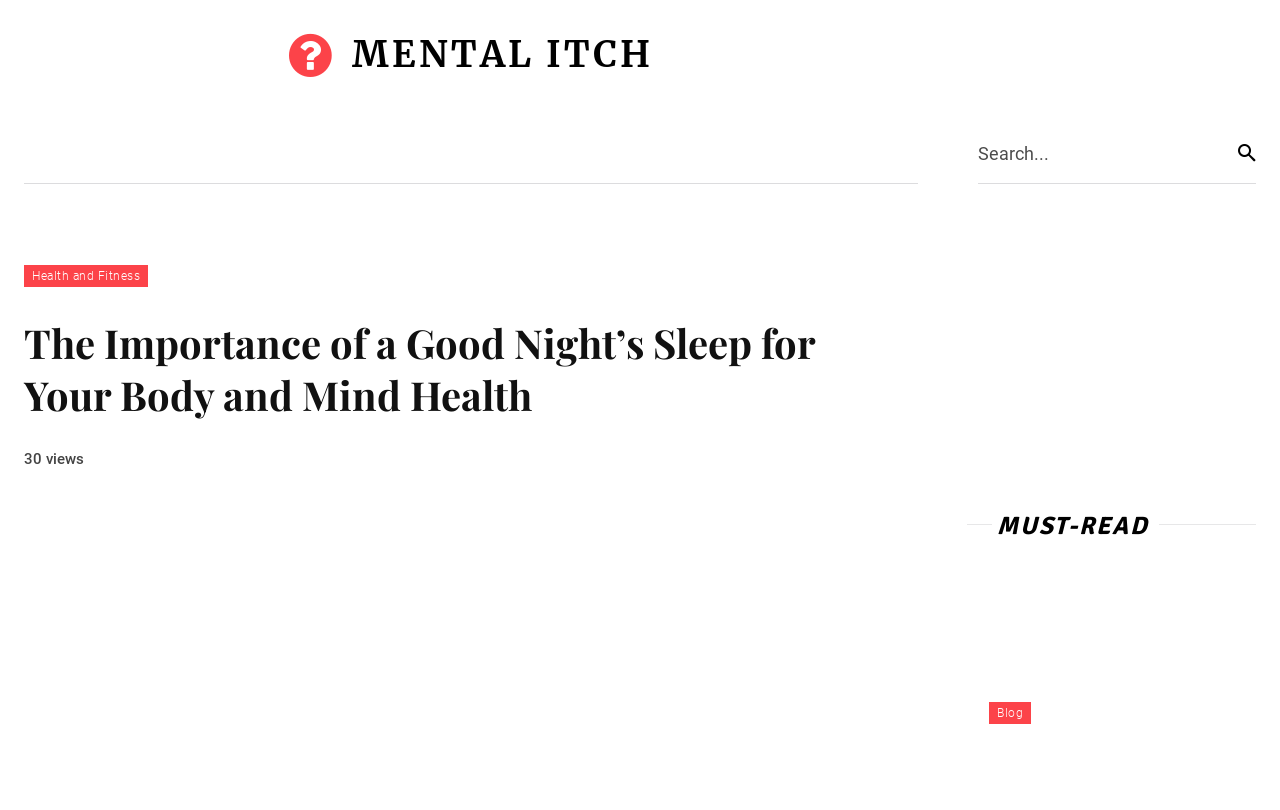Please provide a brief answer to the following inquiry using a single word or phrase:
What is the purpose of the textbox with the placeholder 'Search...'?

Search